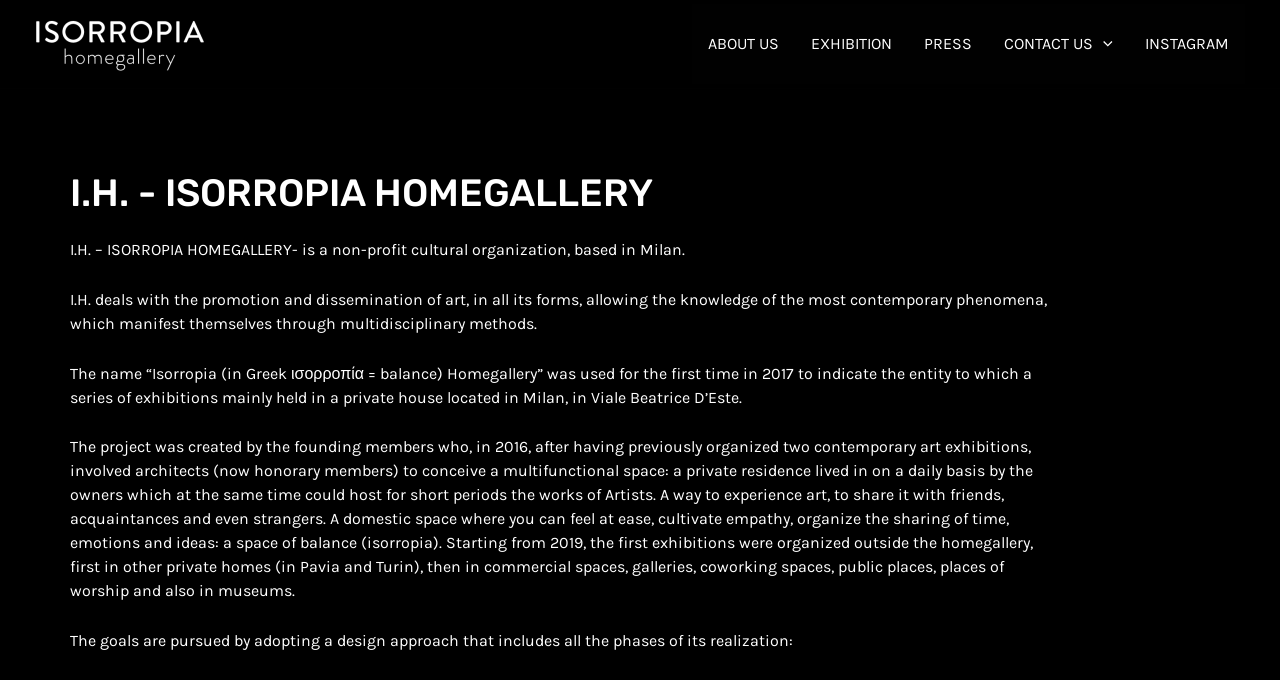Generate a comprehensive description of the webpage content.

The webpage is about I.H. - ISORROPIA HOMEGALLERY, a non-profit cultural organization based in Milan. At the top left, there is a link and an image, both labeled "isorropia homegallery". 

Below this, there is a navigation menu with five links: "ABOUT US", "EXHIBITION", "PRESS", "CONTACT US", and "INSTAGRAM". The "CONTACT US" link has a dropdown menu toggle icon next to it.

On the main content area, there is a heading "I.H. - ISORROPIA HOMEGALLERY" followed by three paragraphs of text. The first paragraph describes the organization as a non-profit cultural entity that promotes and disseminates art in all its forms. The second paragraph explains the origin of the name "Isorropia Homegallery" and how it was first used in 2017 to describe a series of exhibitions held in a private house in Milan. The third paragraph is a lengthy description of the project's goals and how it has evolved over time, including the expansion of exhibitions to other locations.

There are no other images on the page besides the logo at the top and the menu toggle icon. The overall content is focused on providing information about the organization and its mission.